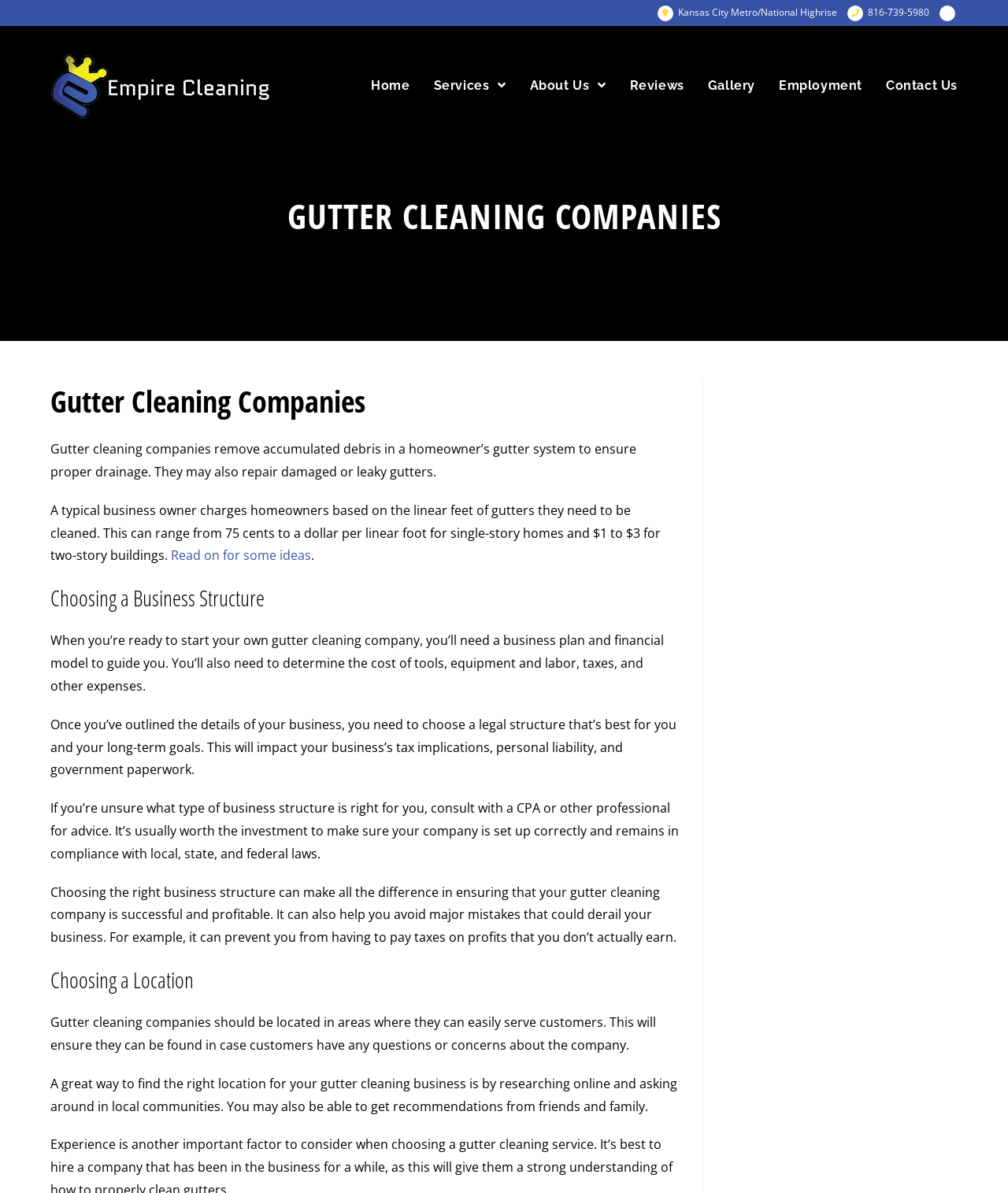Please identify the bounding box coordinates of the element's region that I should click in order to complete the following instruction: "Read reviews". The bounding box coordinates consist of four float numbers between 0 and 1, i.e., [left, top, right, bottom].

[0.613, 0.028, 0.69, 0.116]